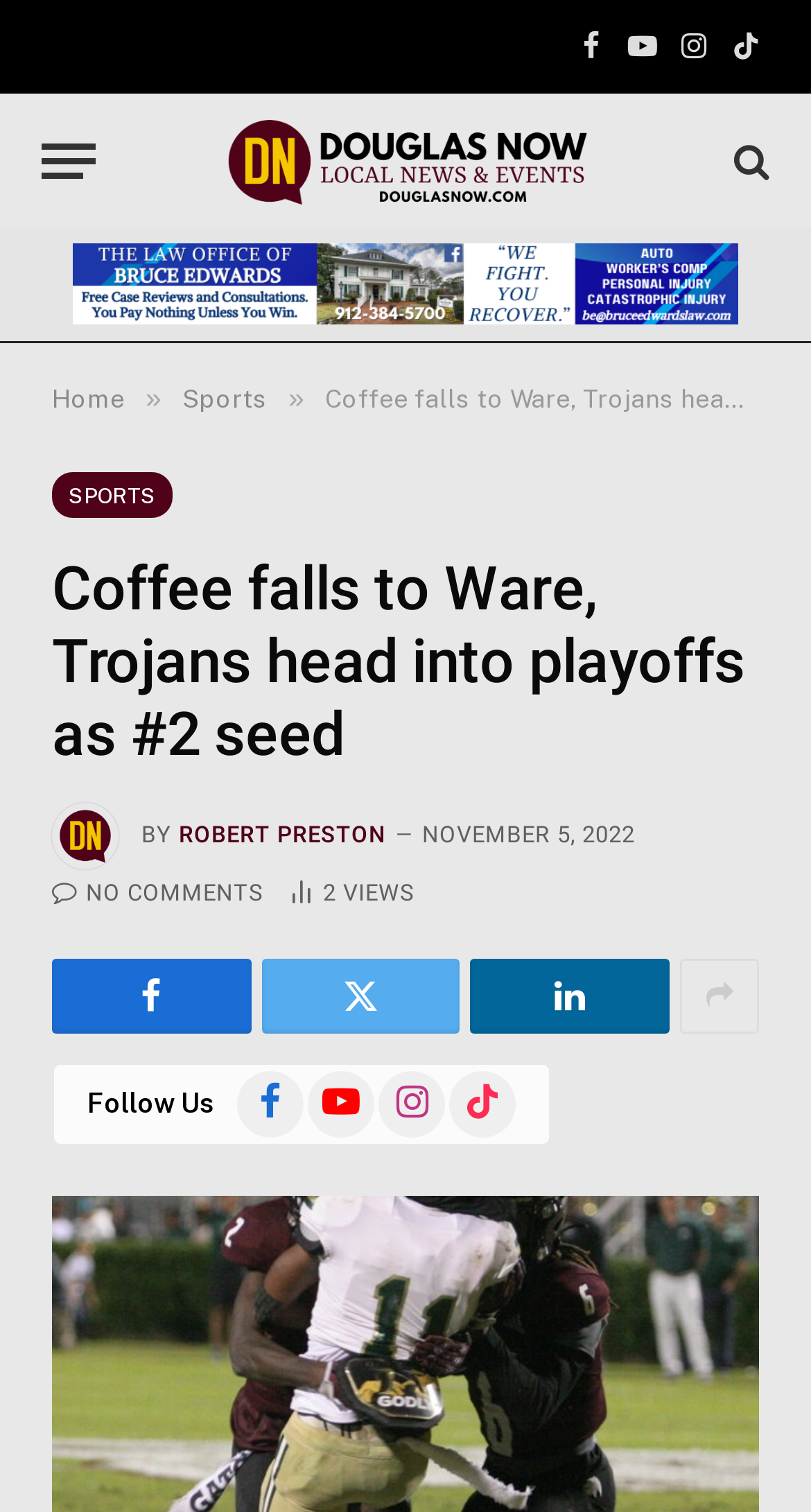How many article views are there?
Answer the question with a single word or phrase by looking at the picture.

2